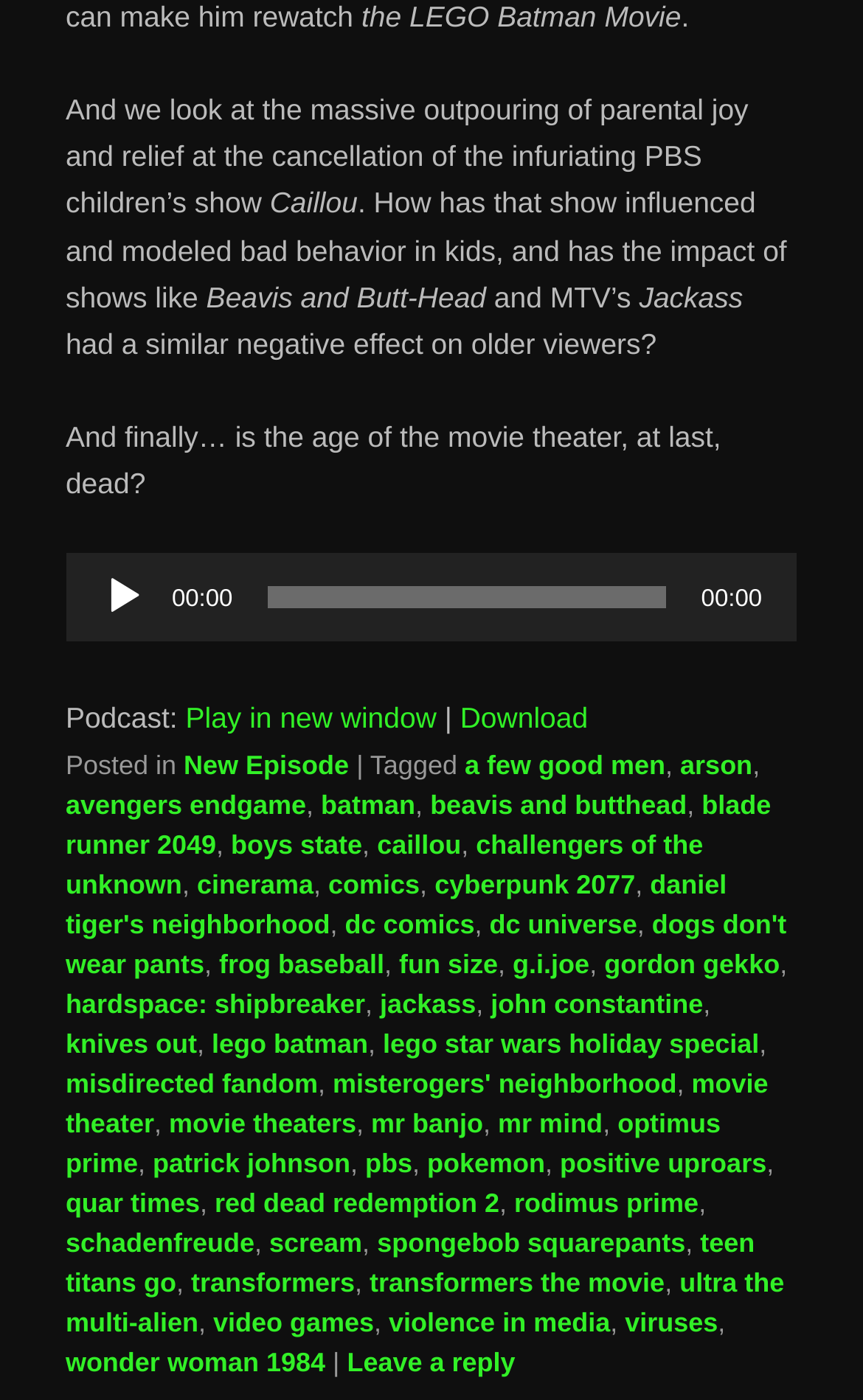From the element description Leave a reply, predict the bounding box coordinates of the UI element. The coordinates must be specified in the format (top-left x, top-left y, bottom-right x, bottom-right y) and should be within the 0 to 1 range.

[0.402, 0.961, 0.597, 0.983]